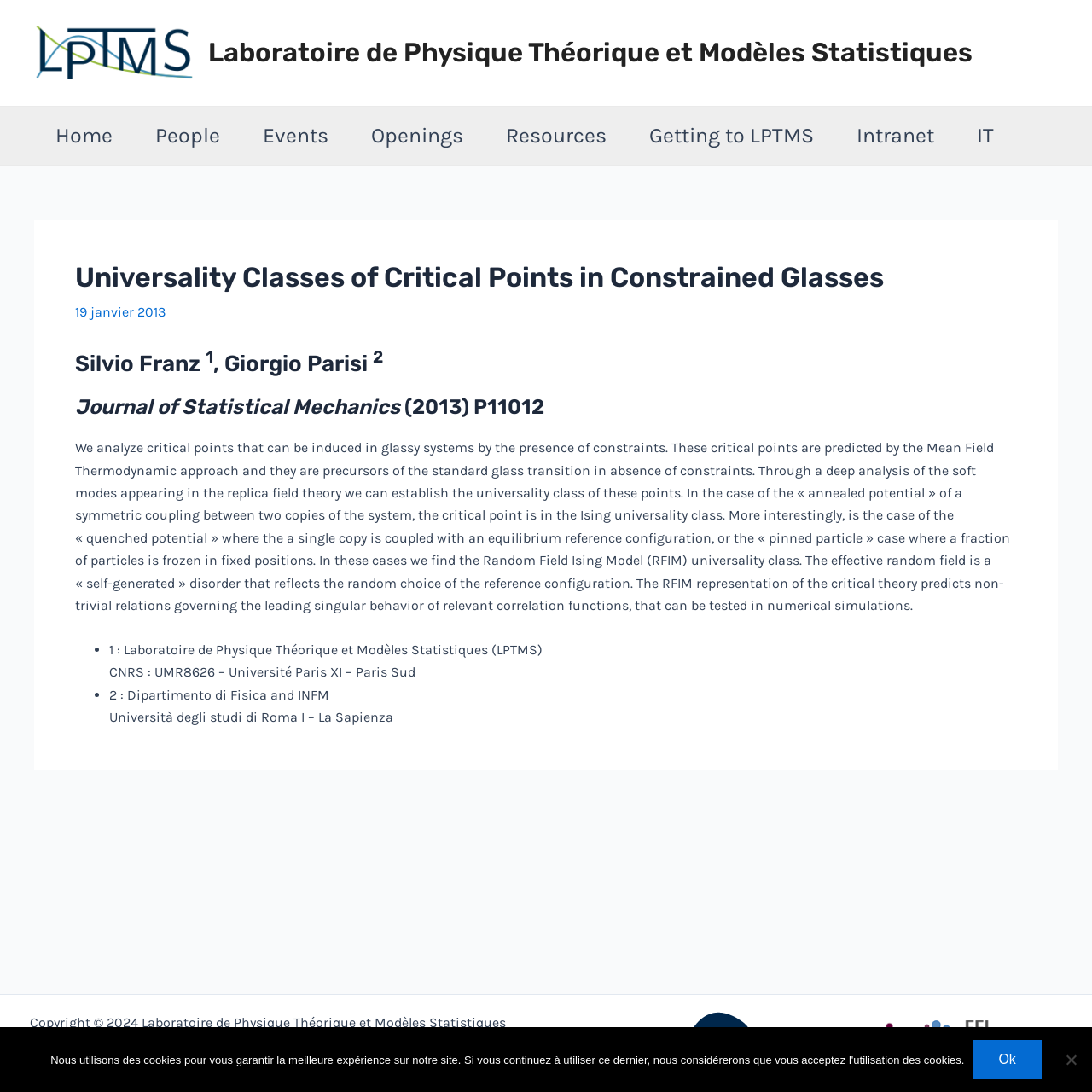Determine the bounding box coordinates of the element that should be clicked to execute the following command: "visit the Intranet".

[0.765, 0.098, 0.875, 0.151]